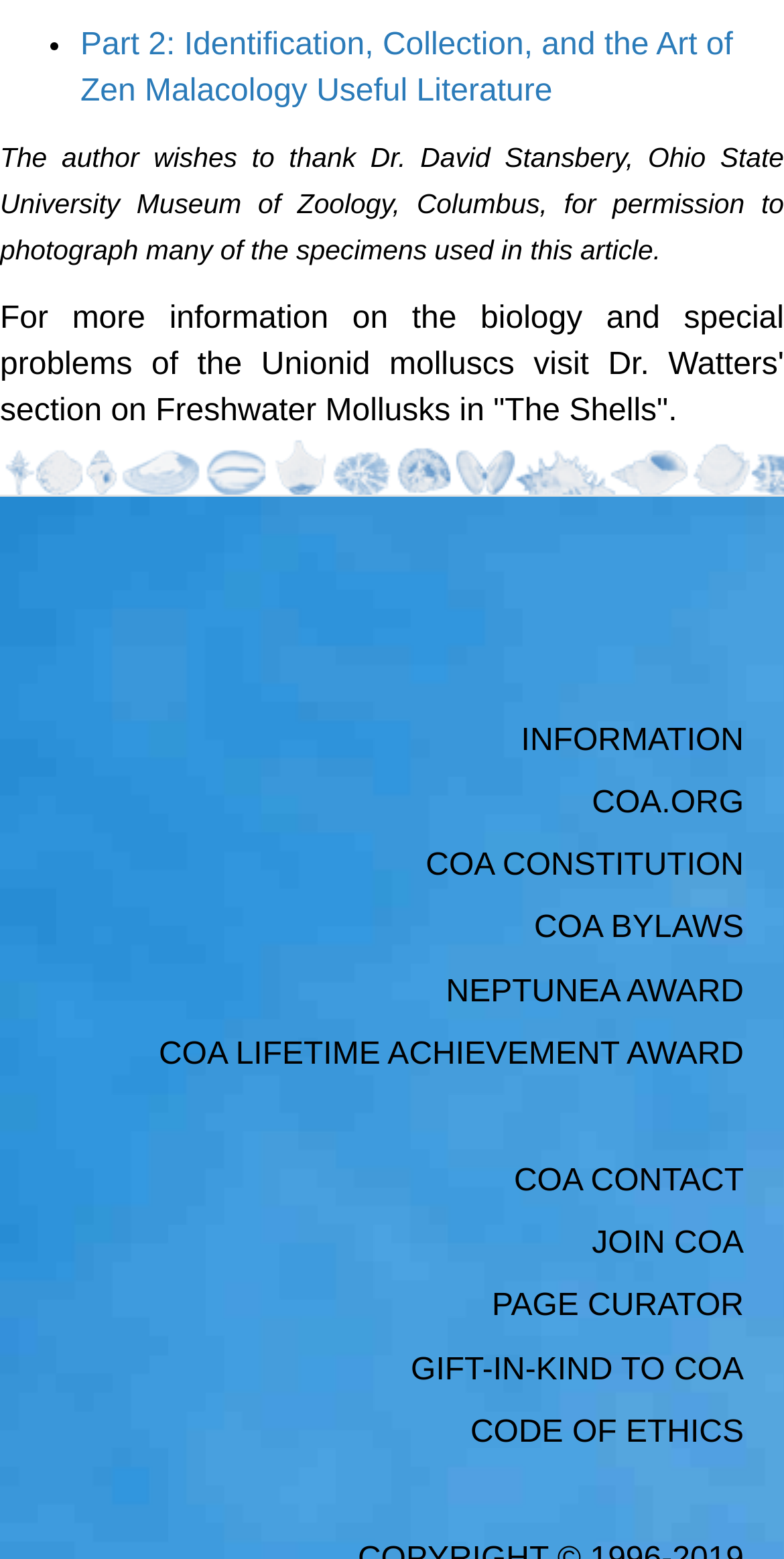How many links are present in the complementary element with ID 57?
Deliver a detailed and extensive answer to the question.

The complementary element with ID 57 contains 5 links: INFORMATION, COA.ORG, COA CONSTITUTION, COA BYLAWS, and NEPTUNEA AWARD.